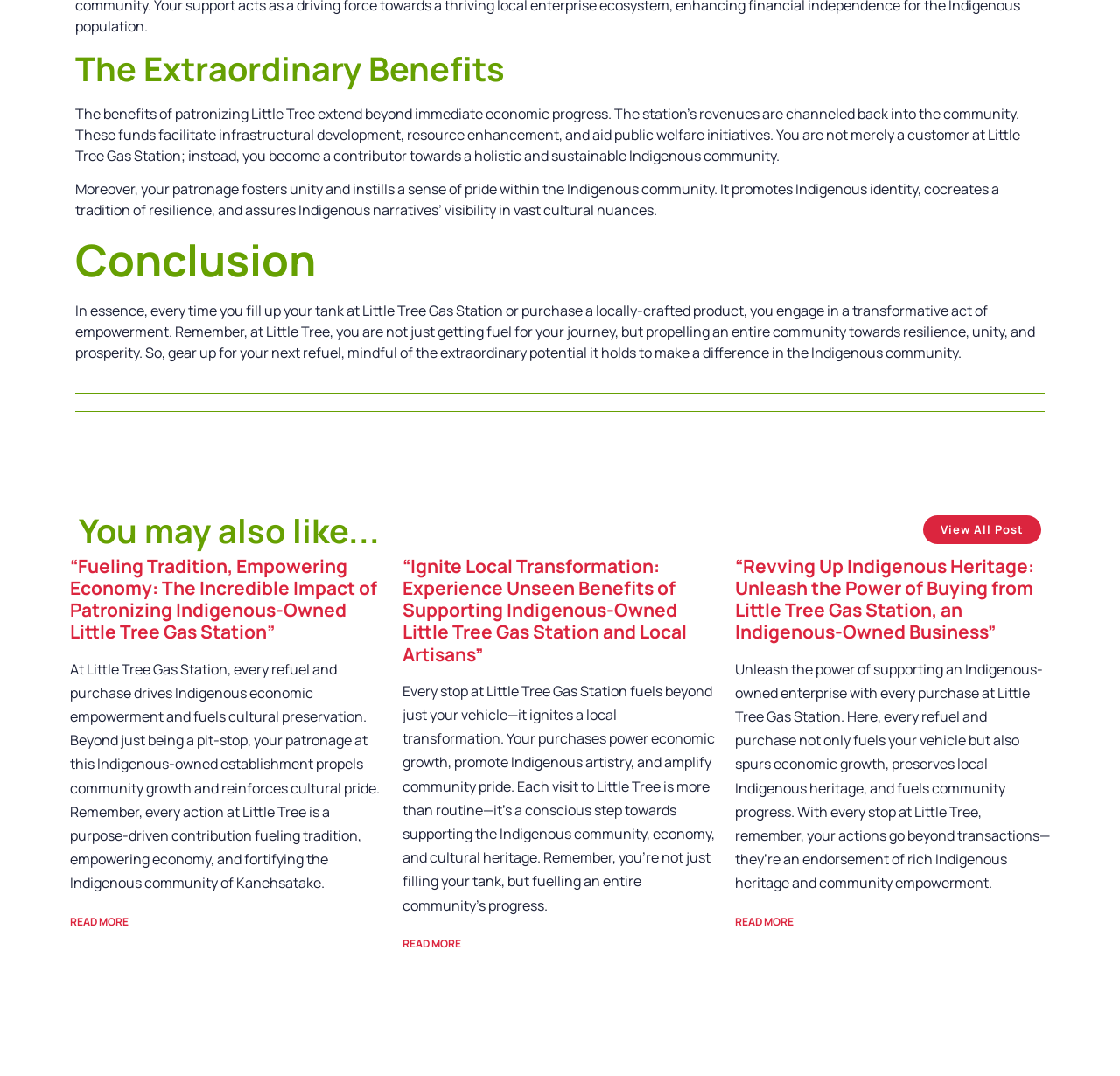Provide a single word or phrase answer to the question: 
What is the impact of buying from Little Tree Gas Station?

Economic growth and heritage preservation